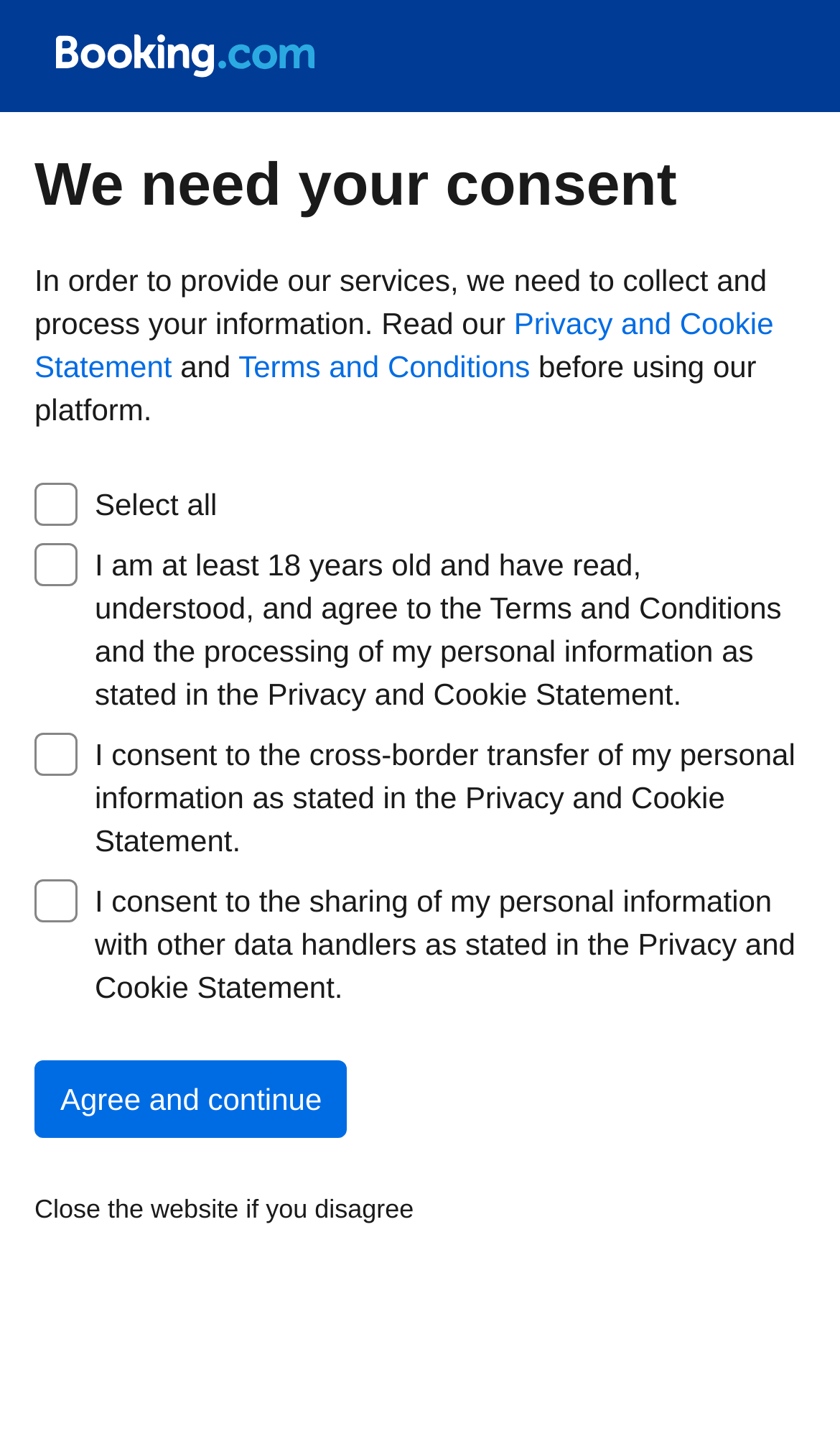What is the first link on the webpage?
Look at the image and answer with only one word or phrase.

Privacy and Cookie Statement